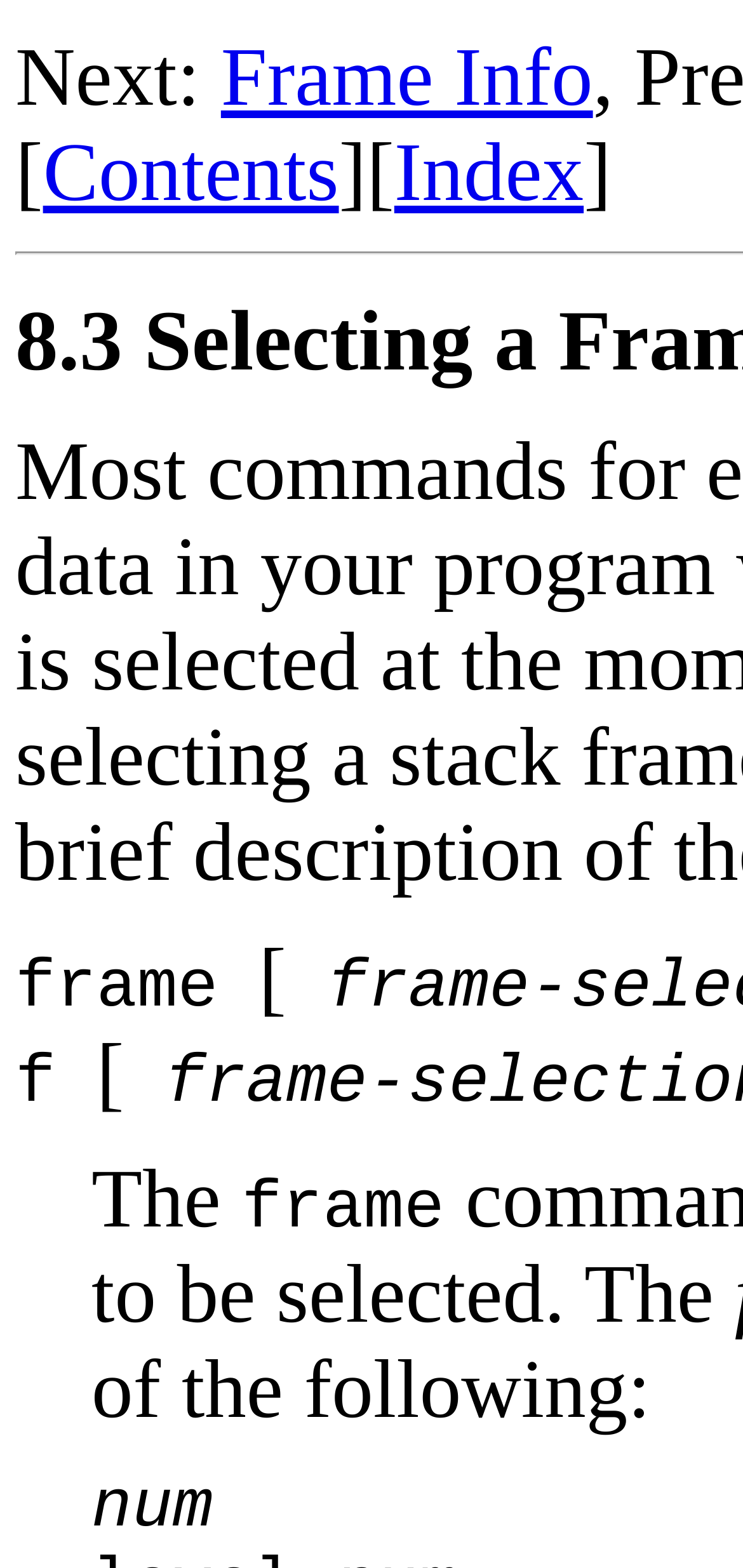Determine the bounding box coordinates for the HTML element mentioned in the following description: "Contents". The coordinates should be a list of four floats ranging from 0 to 1, represented as [left, top, right, bottom].

[0.058, 0.081, 0.456, 0.14]